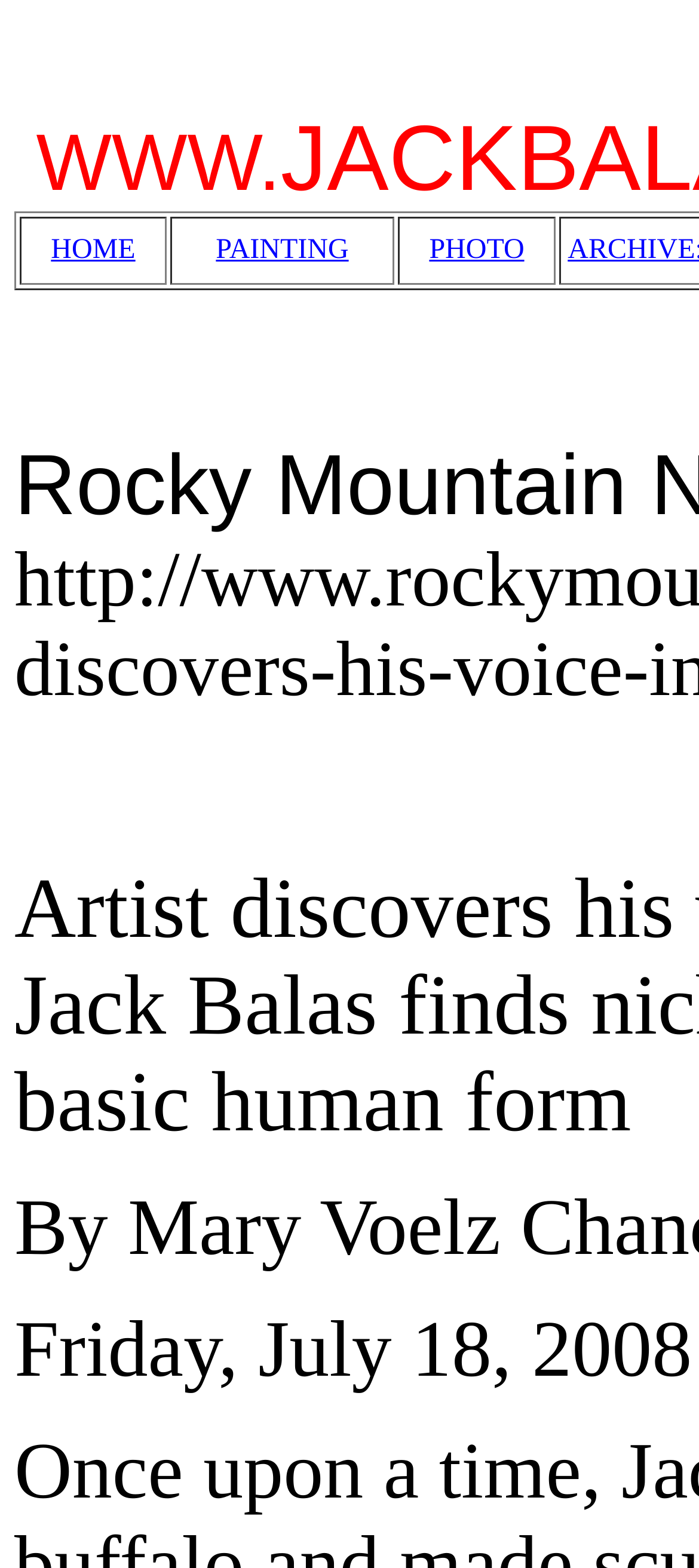Please give a one-word or short phrase response to the following question: 
What is the purpose of the webpage?

Review